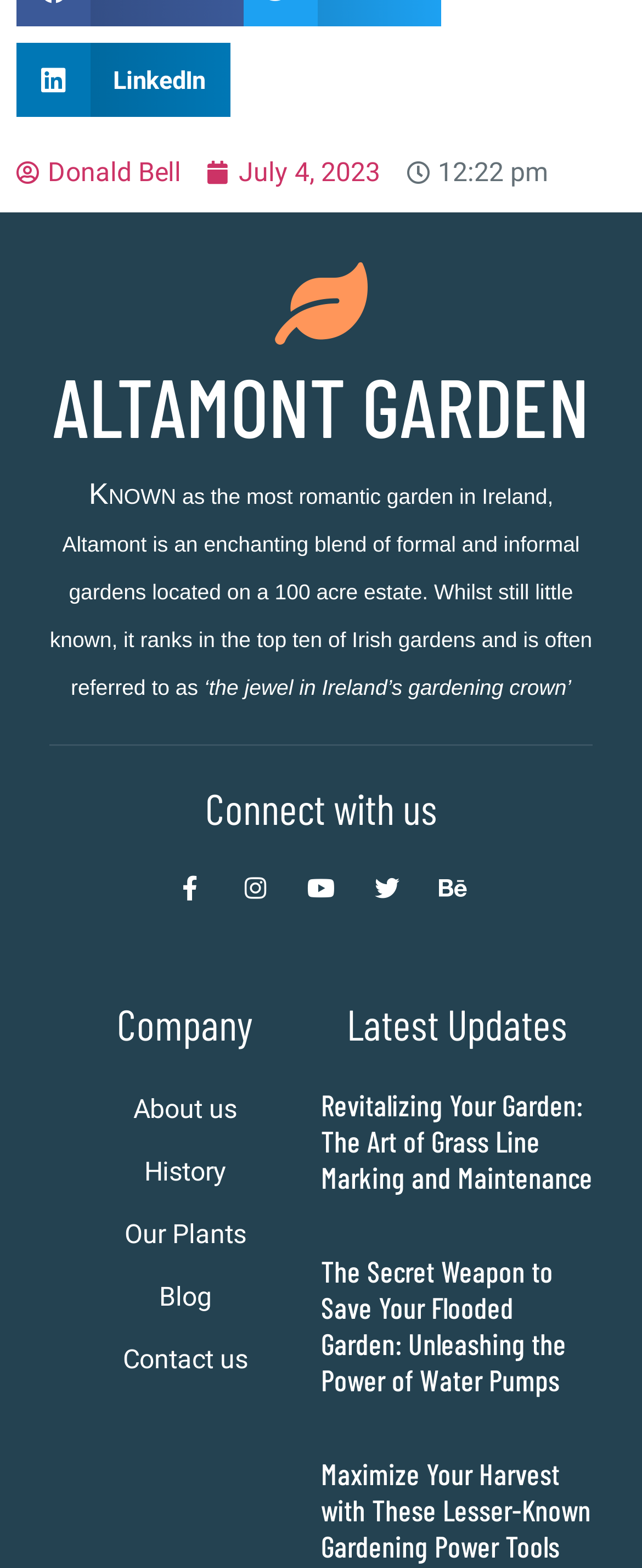Pinpoint the bounding box coordinates of the clickable area needed to execute the instruction: "Learn about the company". The coordinates should be specified as four float numbers between 0 and 1, i.e., [left, top, right, bottom].

[0.077, 0.634, 0.5, 0.672]